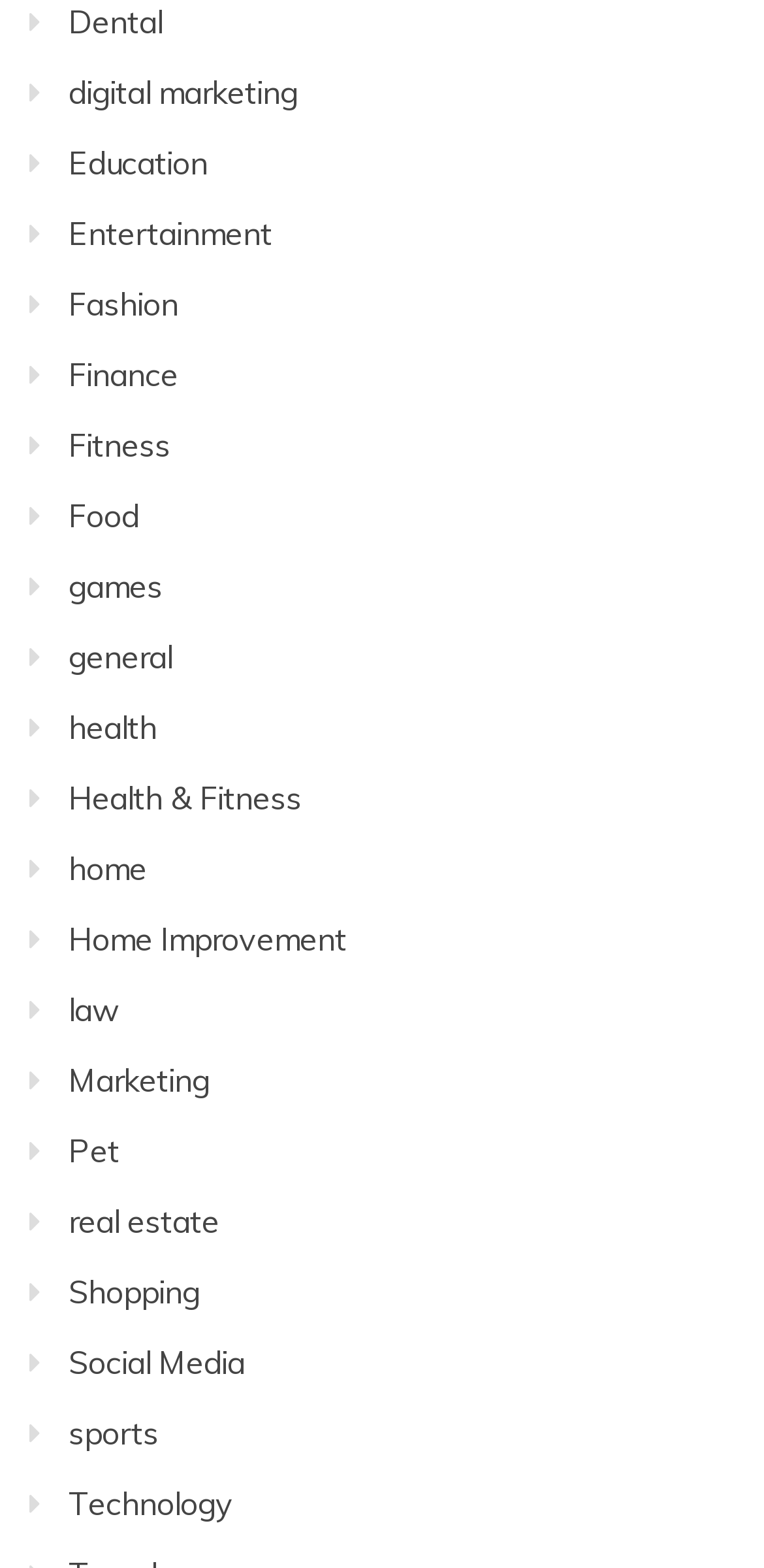Extract the bounding box coordinates for the HTML element that matches this description: "digital marketing". The coordinates should be four float numbers between 0 and 1, i.e., [left, top, right, bottom].

[0.09, 0.046, 0.39, 0.071]